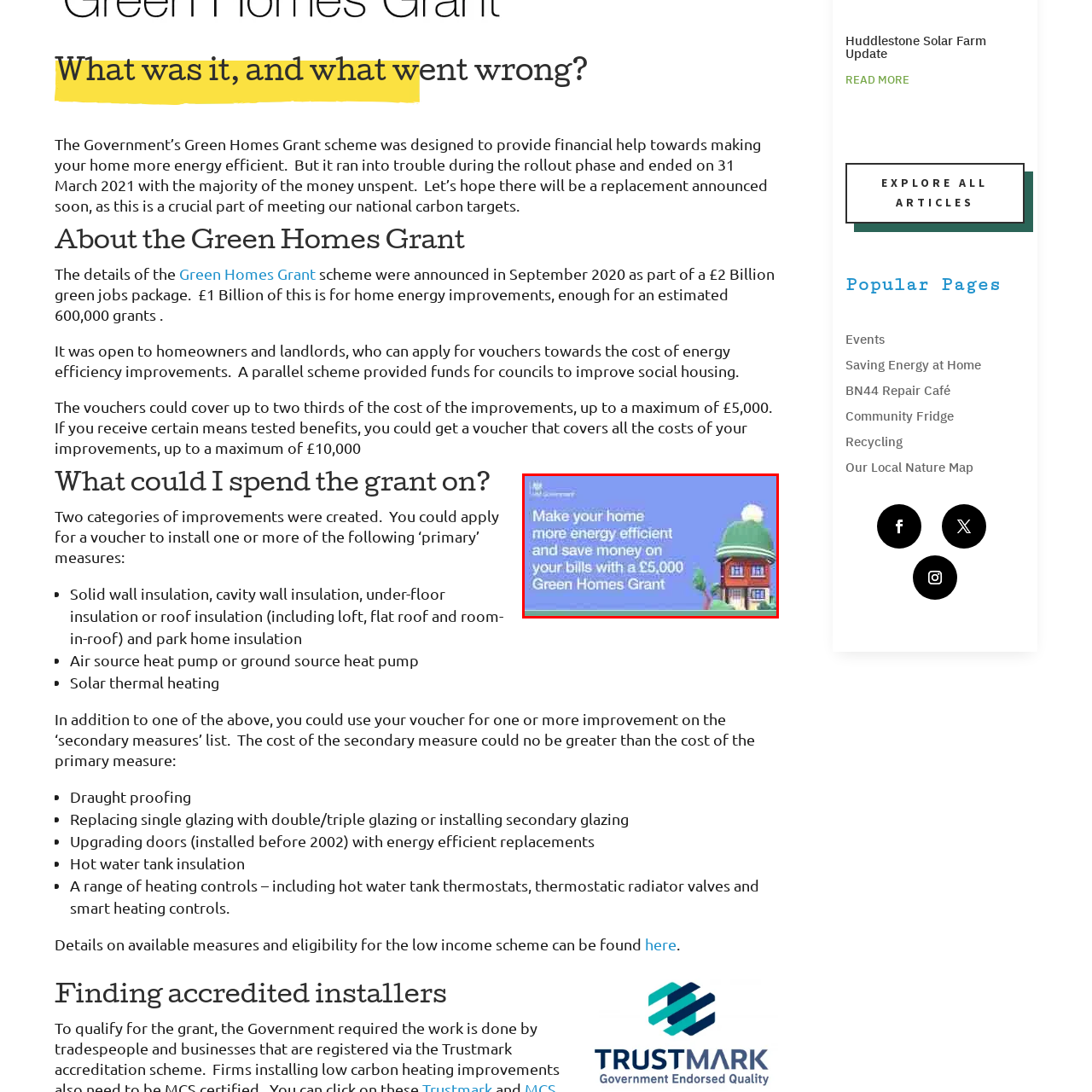Please review the portion of the image contained within the red boundary and provide a detailed answer to the subsequent question, referencing the image: What is the purpose of the Green Homes Grant?

The initiative aims to provide financial assistance to homeowners and landlords for making energy-efficient upgrades, promoting environmental responsibility while helping reduce household energy costs.